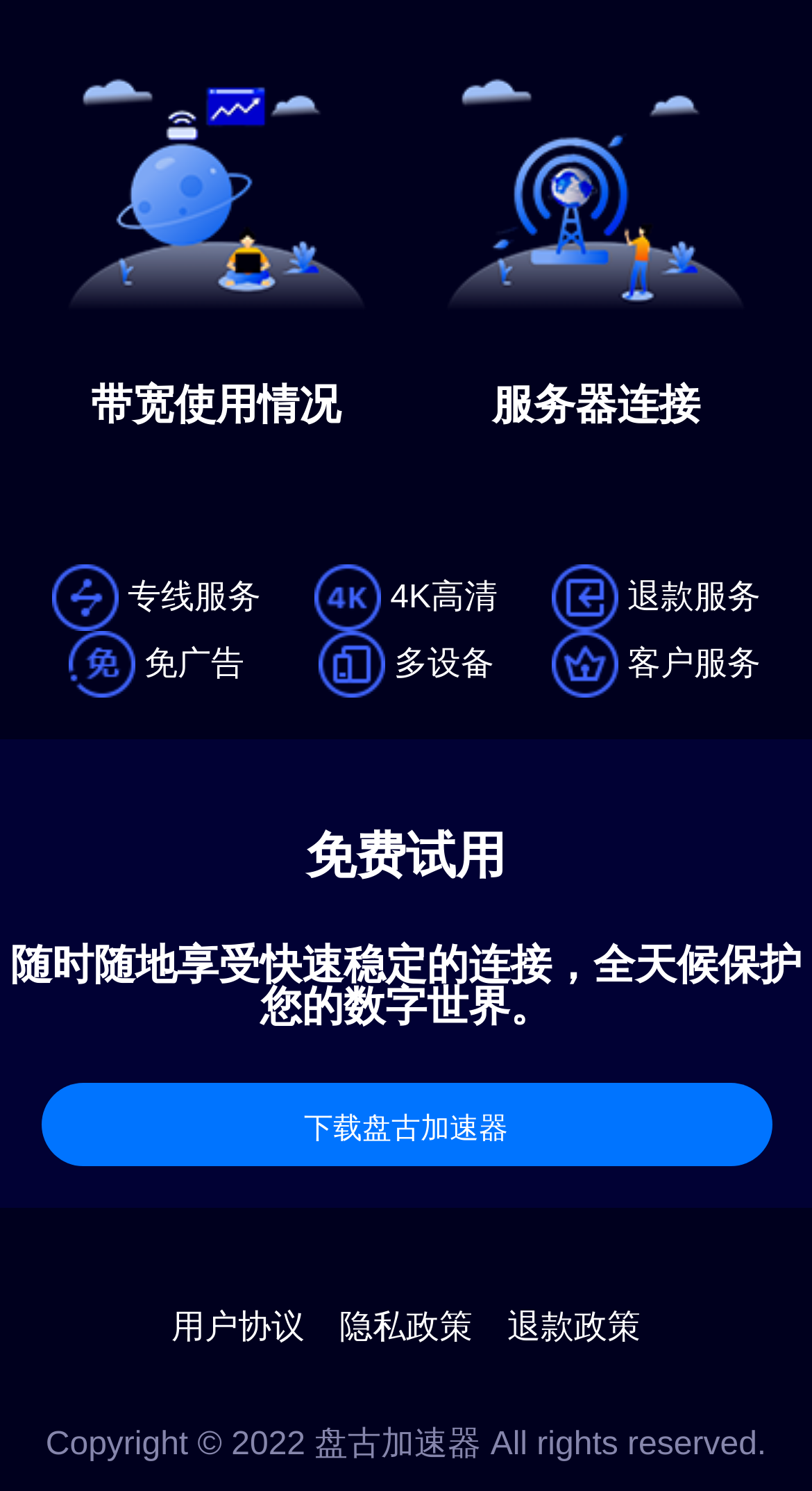What is the text above the '下载盘古加速器' button?
Respond to the question with a single word or phrase according to the image.

免费试用